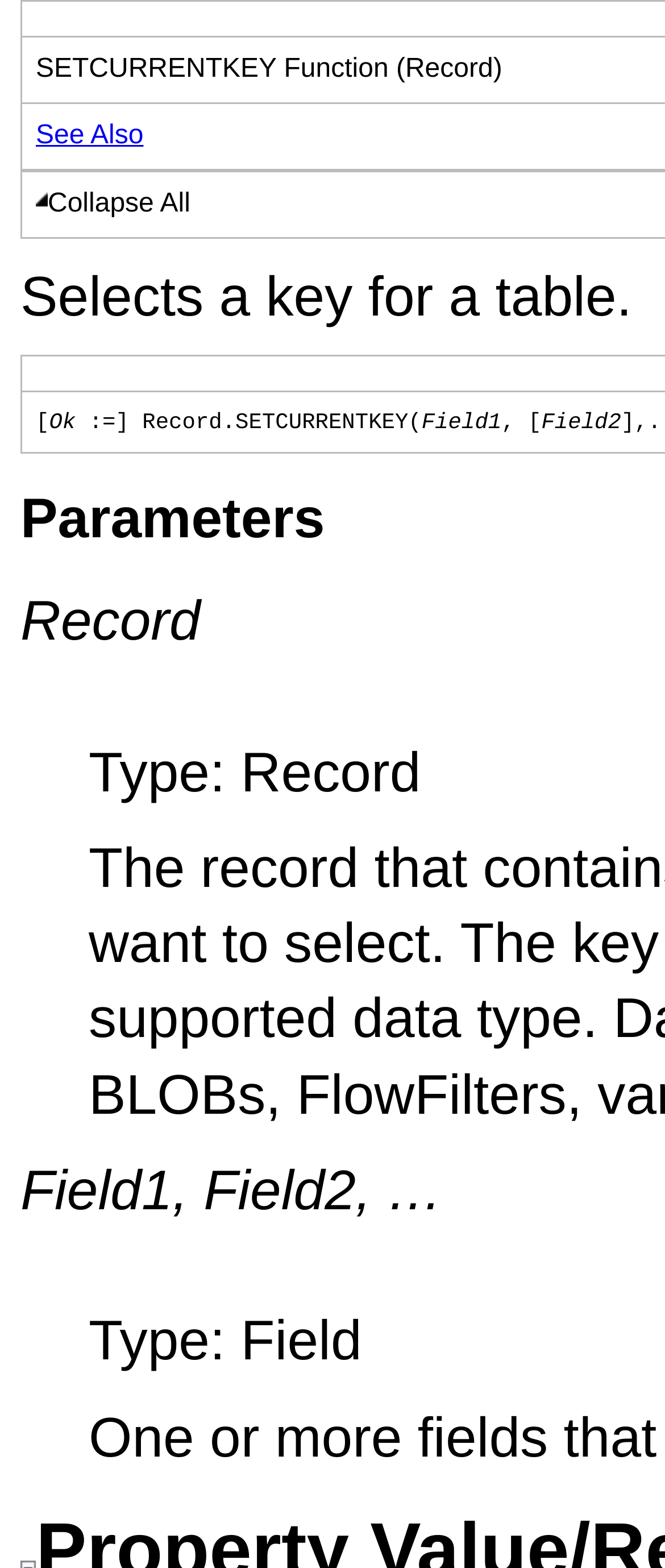What is the purpose of the 'Collapse All' button? Please answer the question using a single word or phrase based on the image.

Collapse all